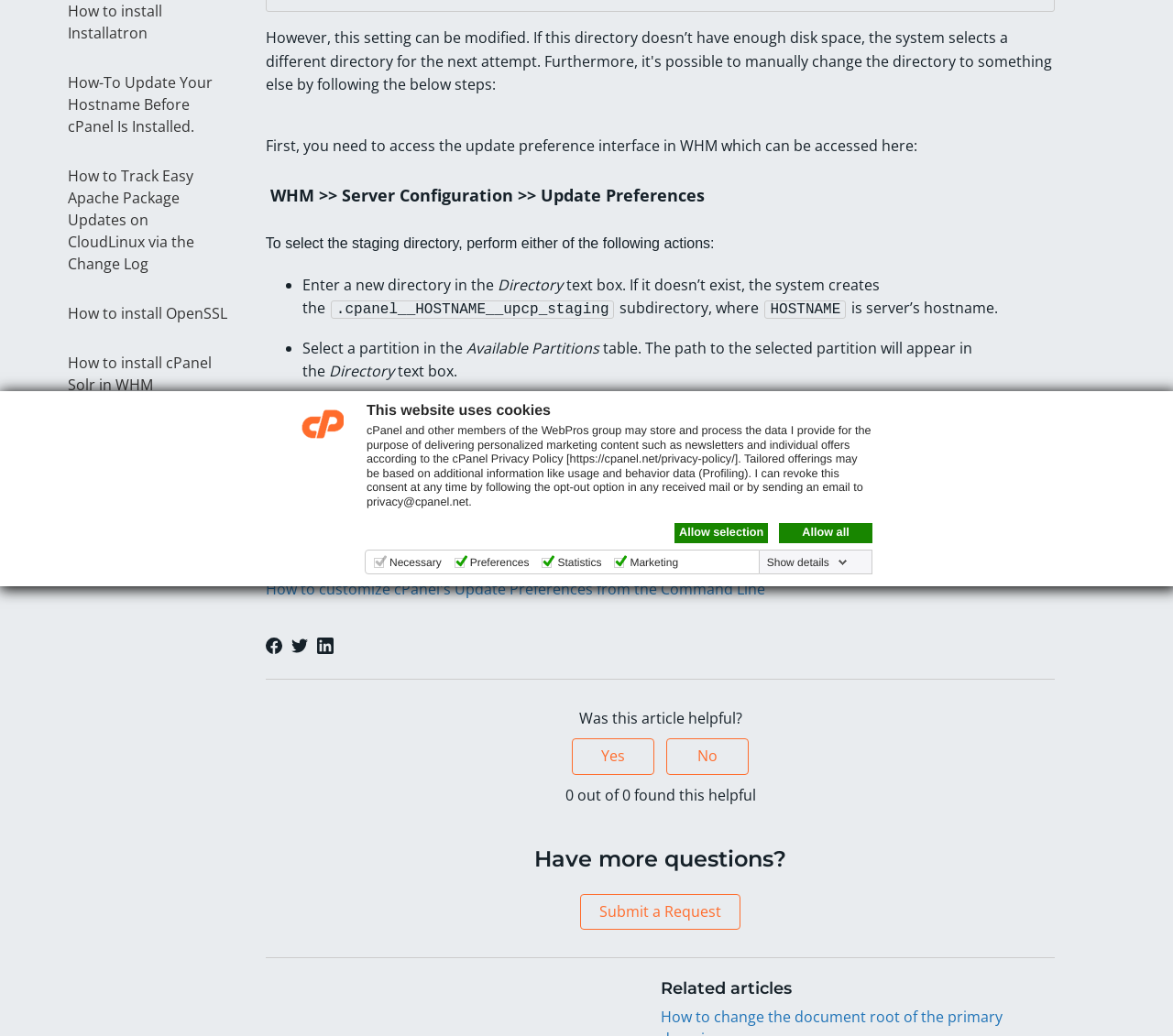Please find the bounding box for the UI component described as follows: "Allow all".

[0.664, 0.504, 0.744, 0.524]